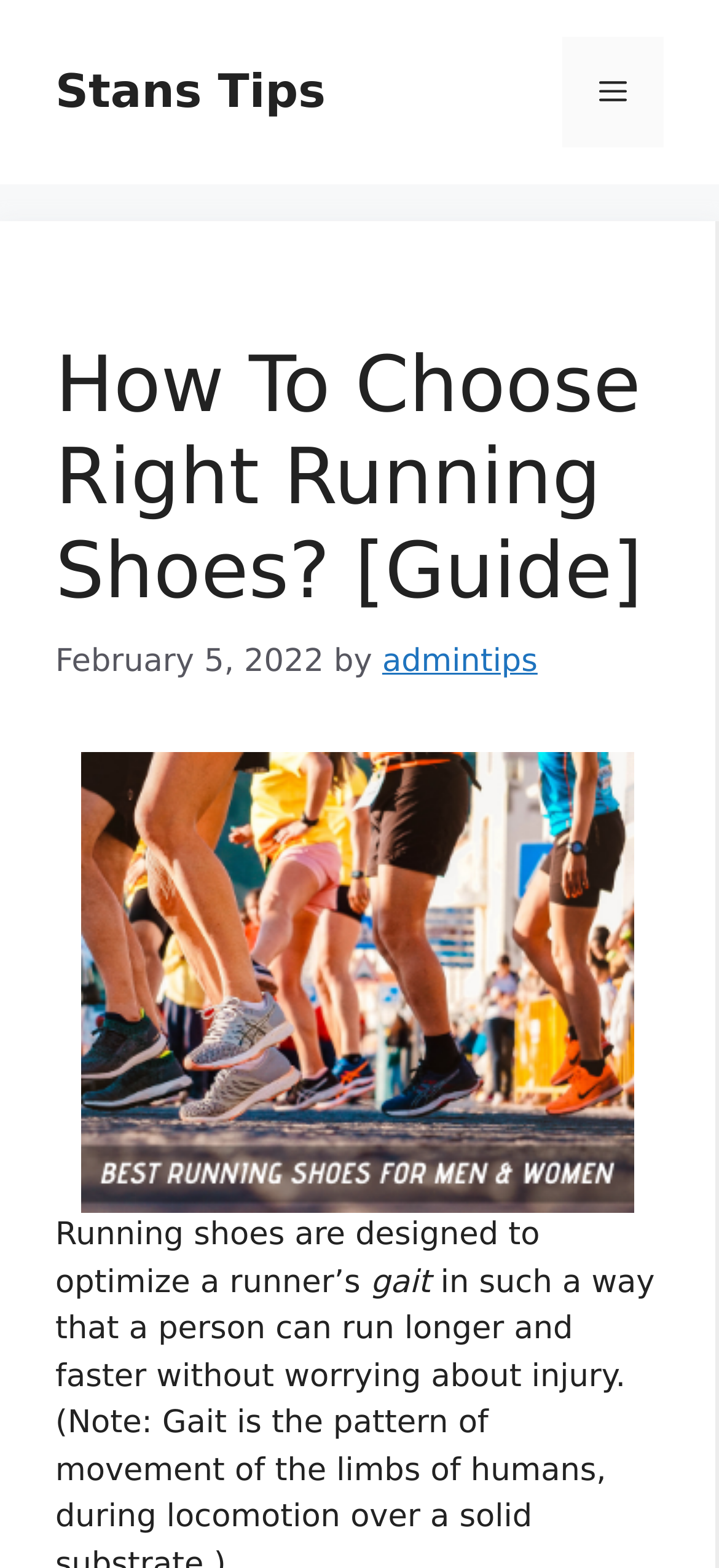Identify the bounding box coordinates for the UI element described as: "Stans Tips".

[0.077, 0.041, 0.453, 0.075]